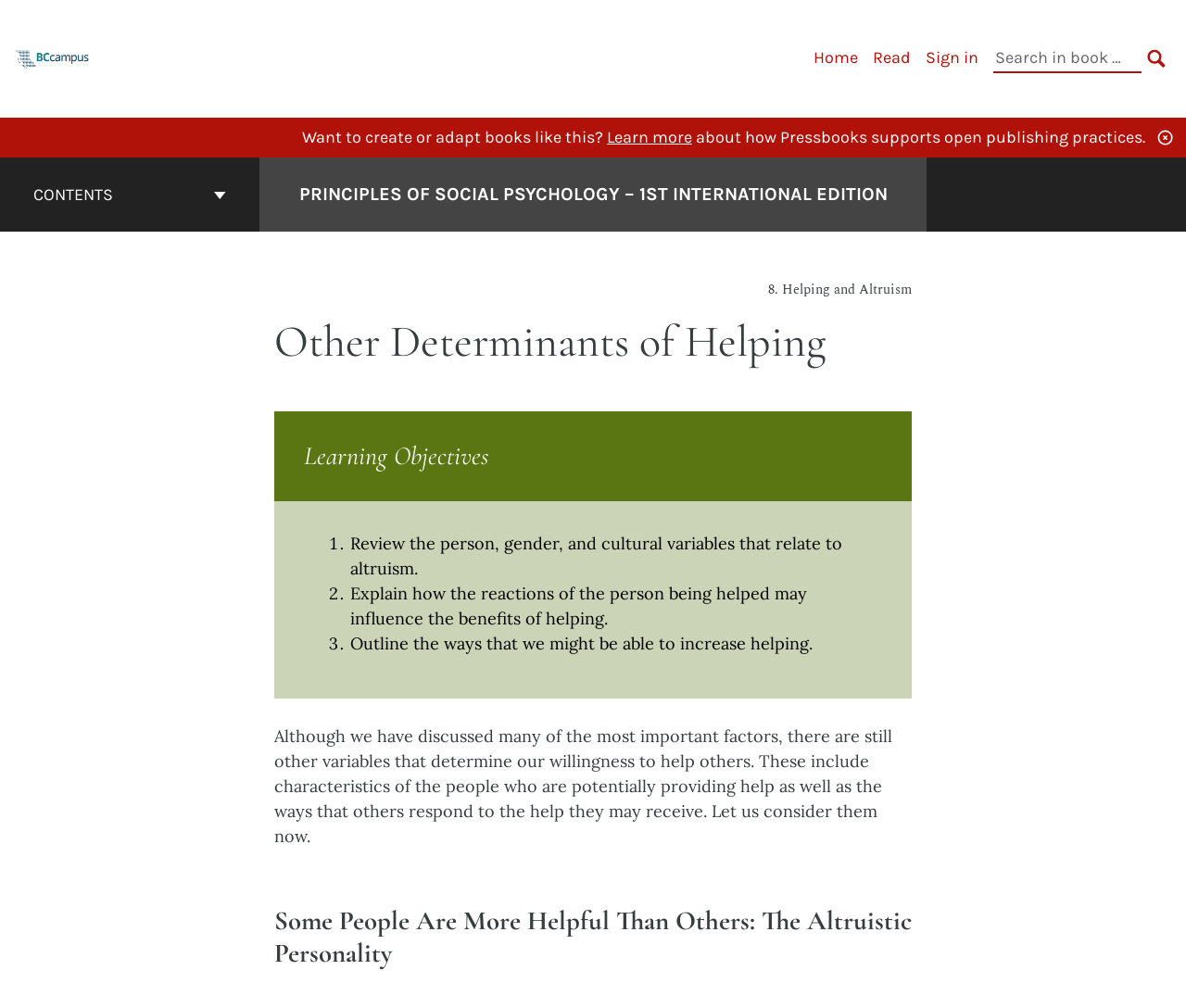Find the bounding box coordinates for the area that should be clicked to accomplish the instruction: "View book contents".

[0.003, 0.156, 0.216, 0.23]